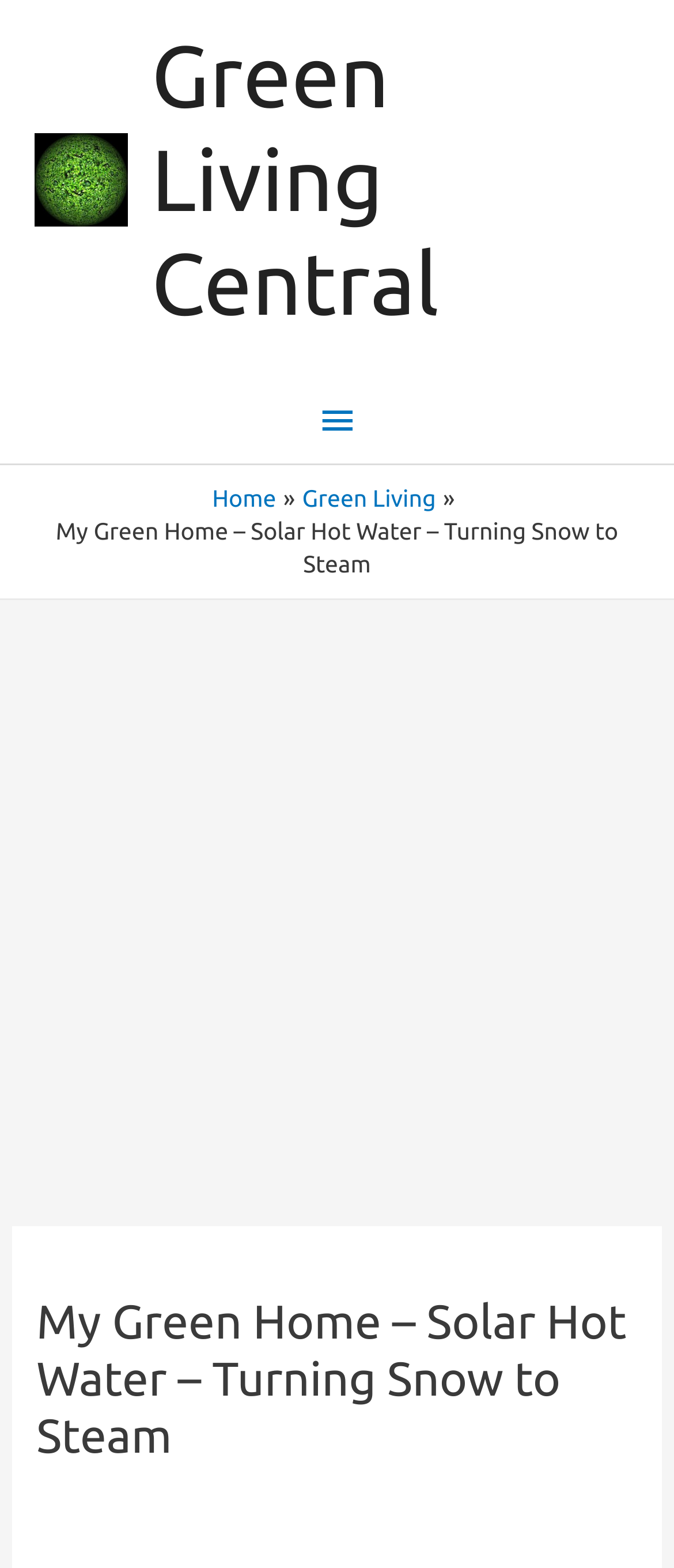What is the name of the website?
Using the image, provide a concise answer in one word or a short phrase.

Green Living Central